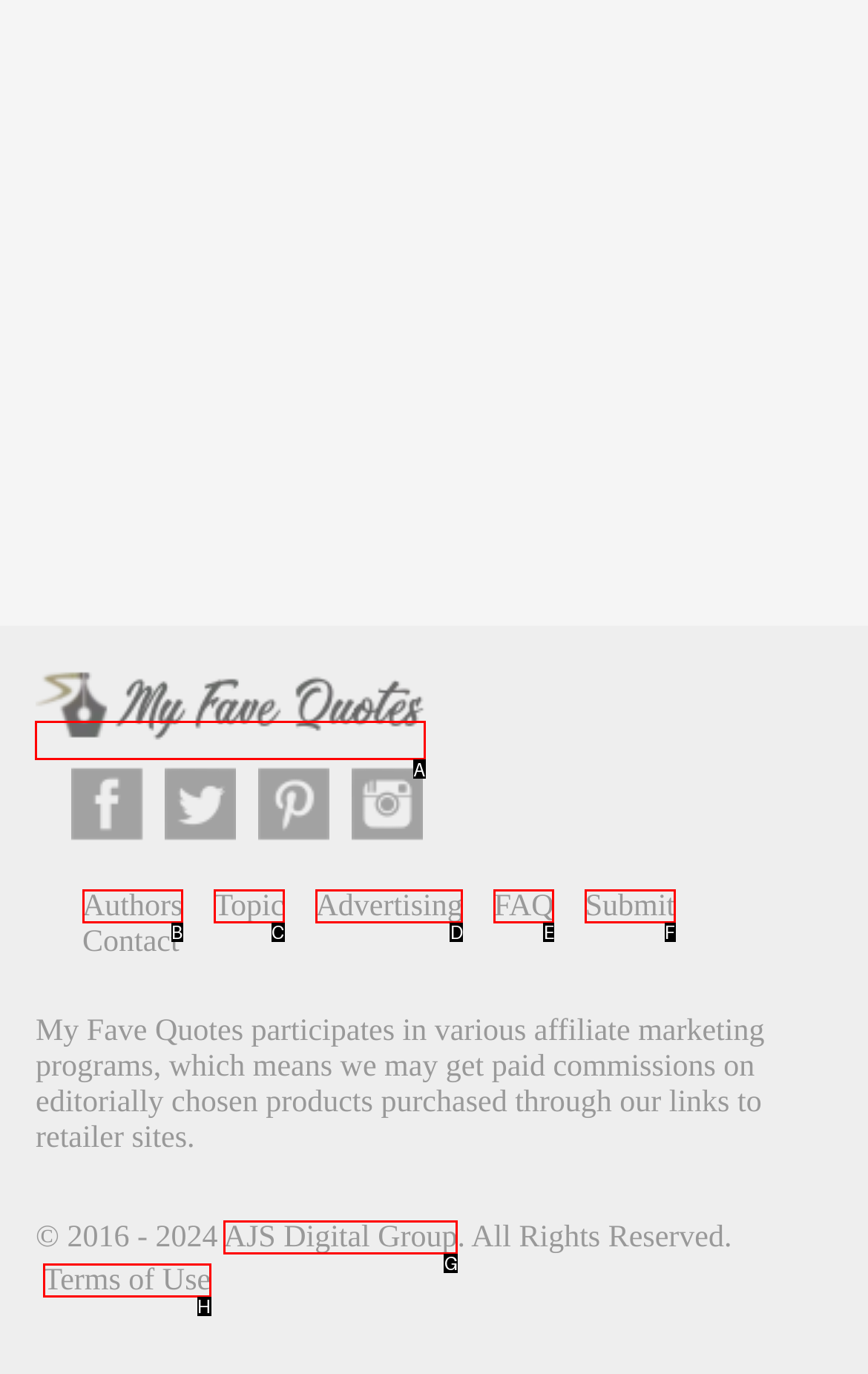Determine the letter of the element to click to accomplish this task: visit My Fave Quotes. Respond with the letter.

A